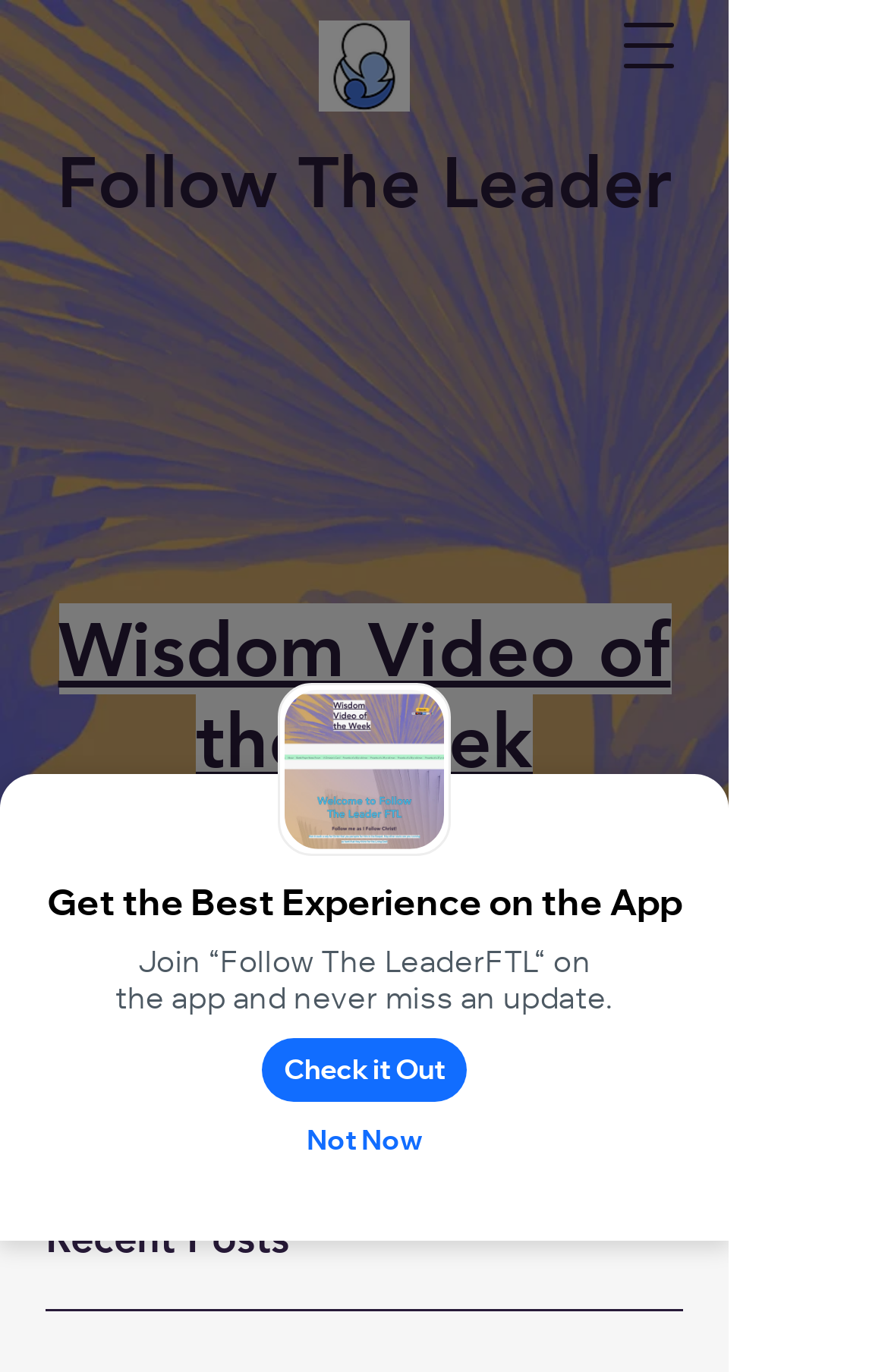Analyze the image and give a detailed response to the question:
What is the name of the app?

I found the name of the app by looking at the text 'Join “Follow The LeaderFTL“ on the app and never miss an update.' which suggests that the app is called 'Follow The Leader'.